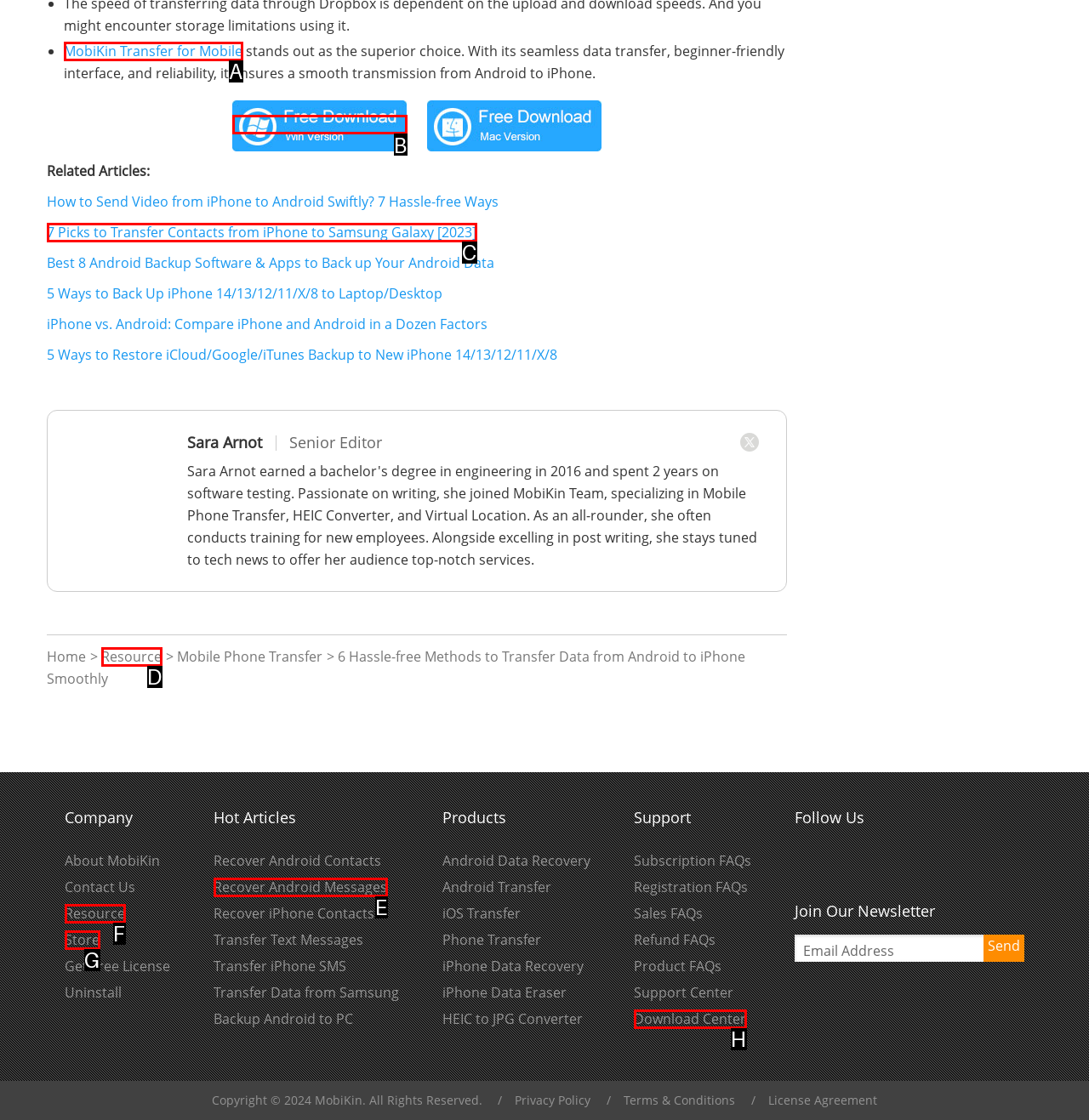From the provided options, pick the HTML element that matches the description: Recover Android Messages. Respond with the letter corresponding to your choice.

E